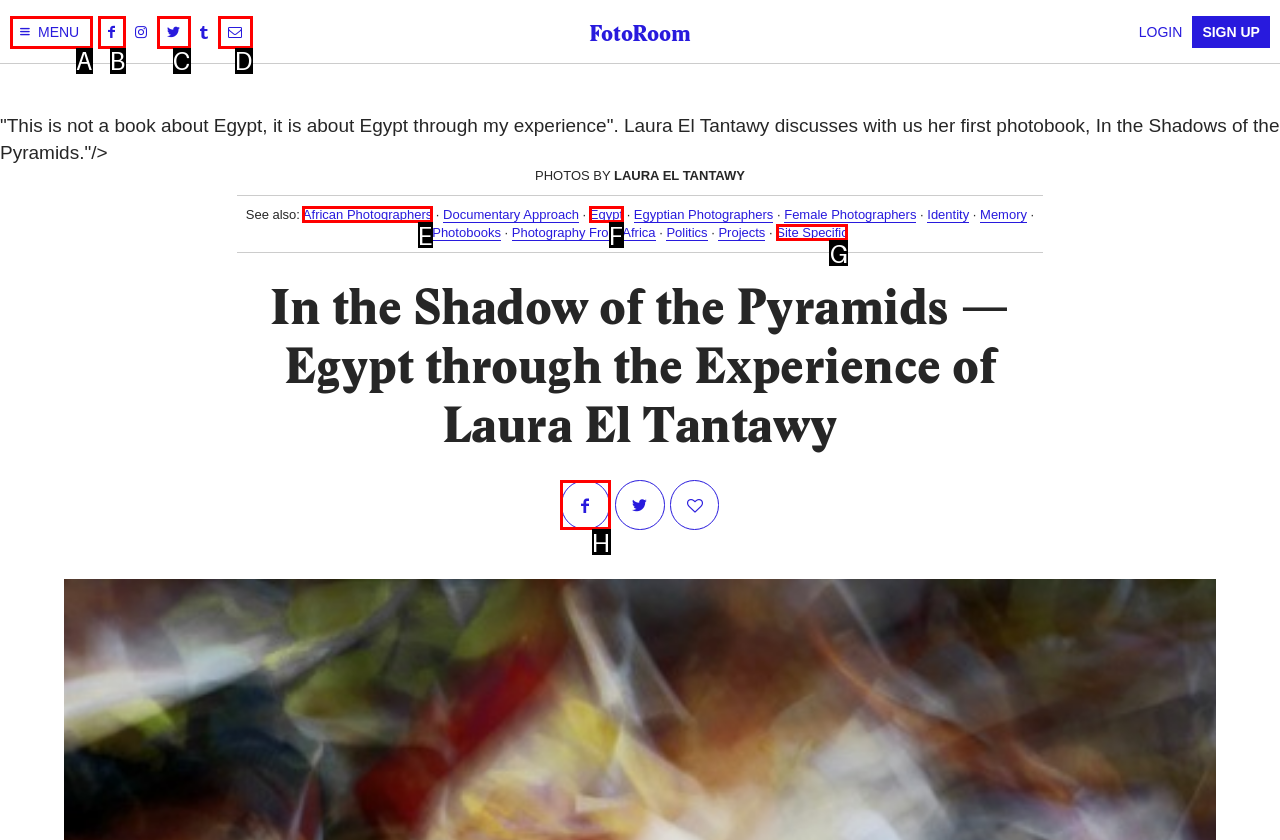Which HTML element matches the description: site specific the best? Answer directly with the letter of the chosen option.

G